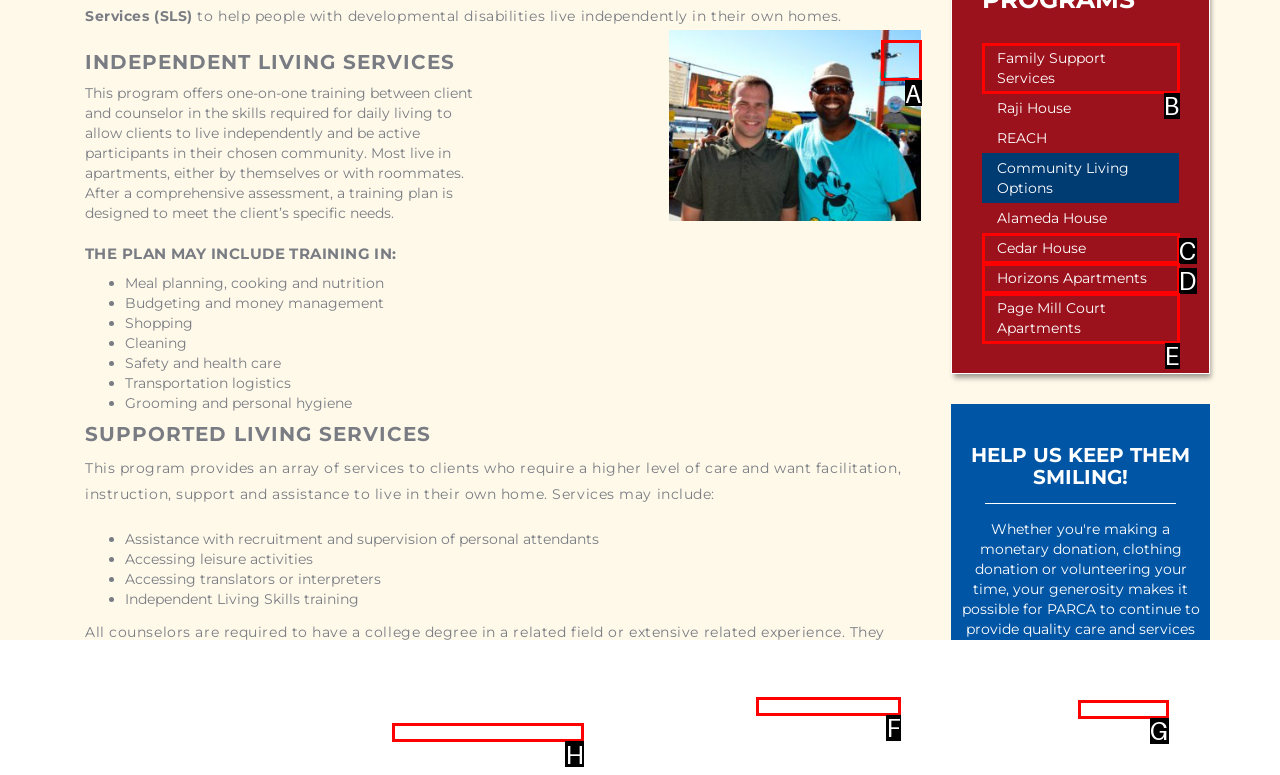Pick the option that best fits the description: Family Support Services. Reply with the letter of the matching option directly.

B